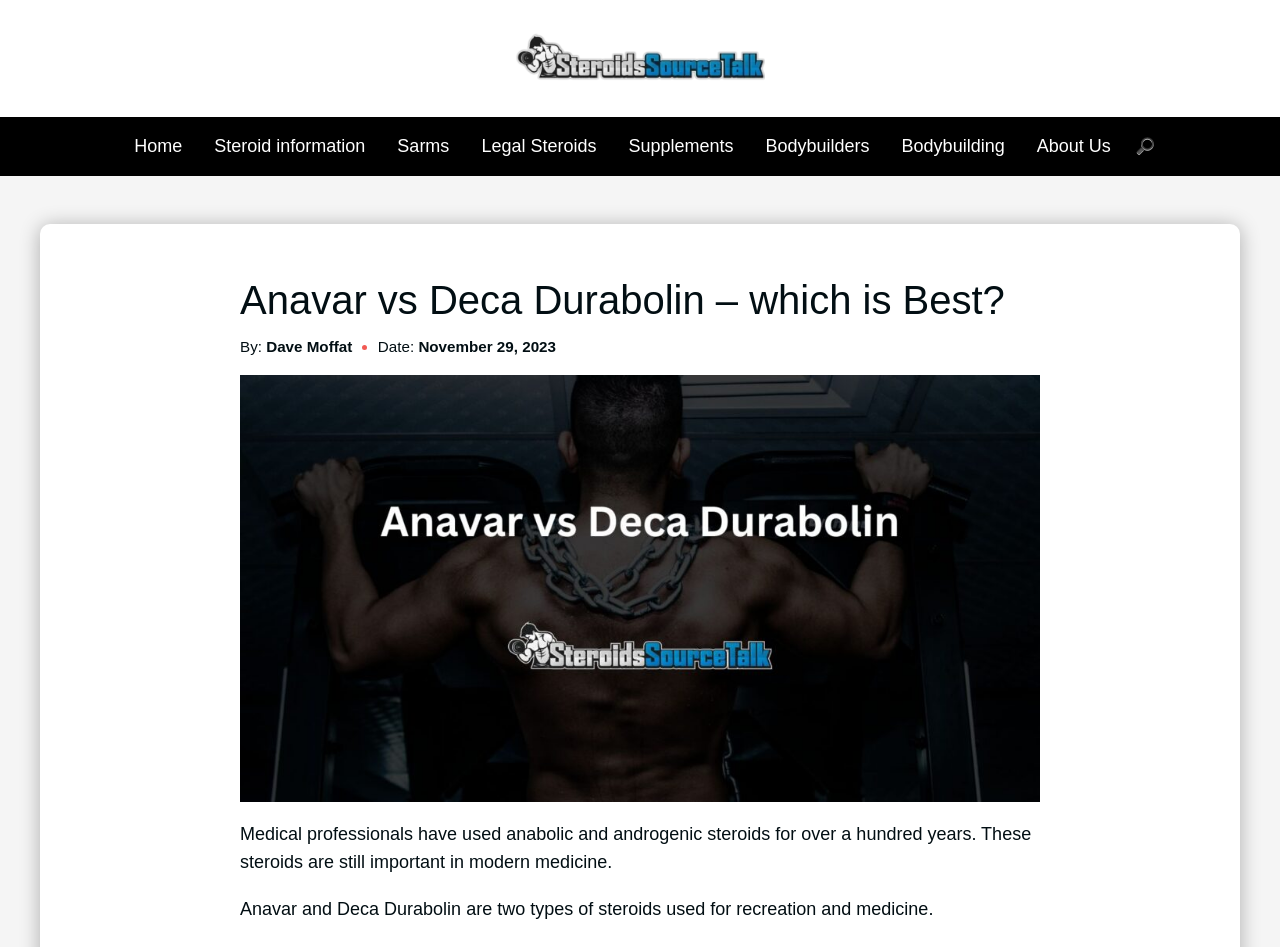Based on the visual content of the image, answer the question thoroughly: Who is the author of the article?

The author of the article is Dave Moffat, which is mentioned below the main heading of the webpage.